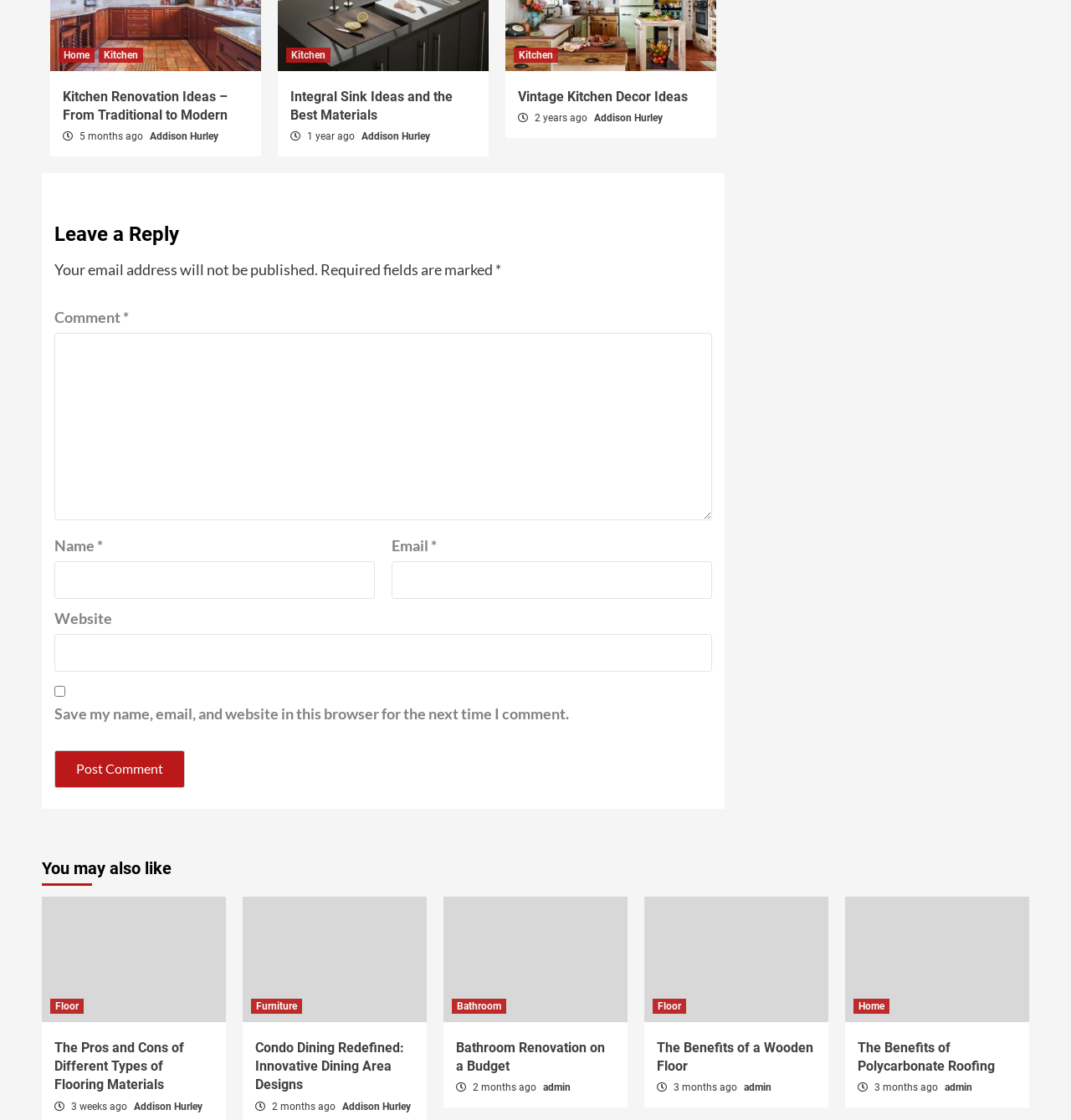How many months ago was the article 'Vintage Kitchen Decor Ideas' published?
Use the image to answer the question with a single word or phrase.

2 years